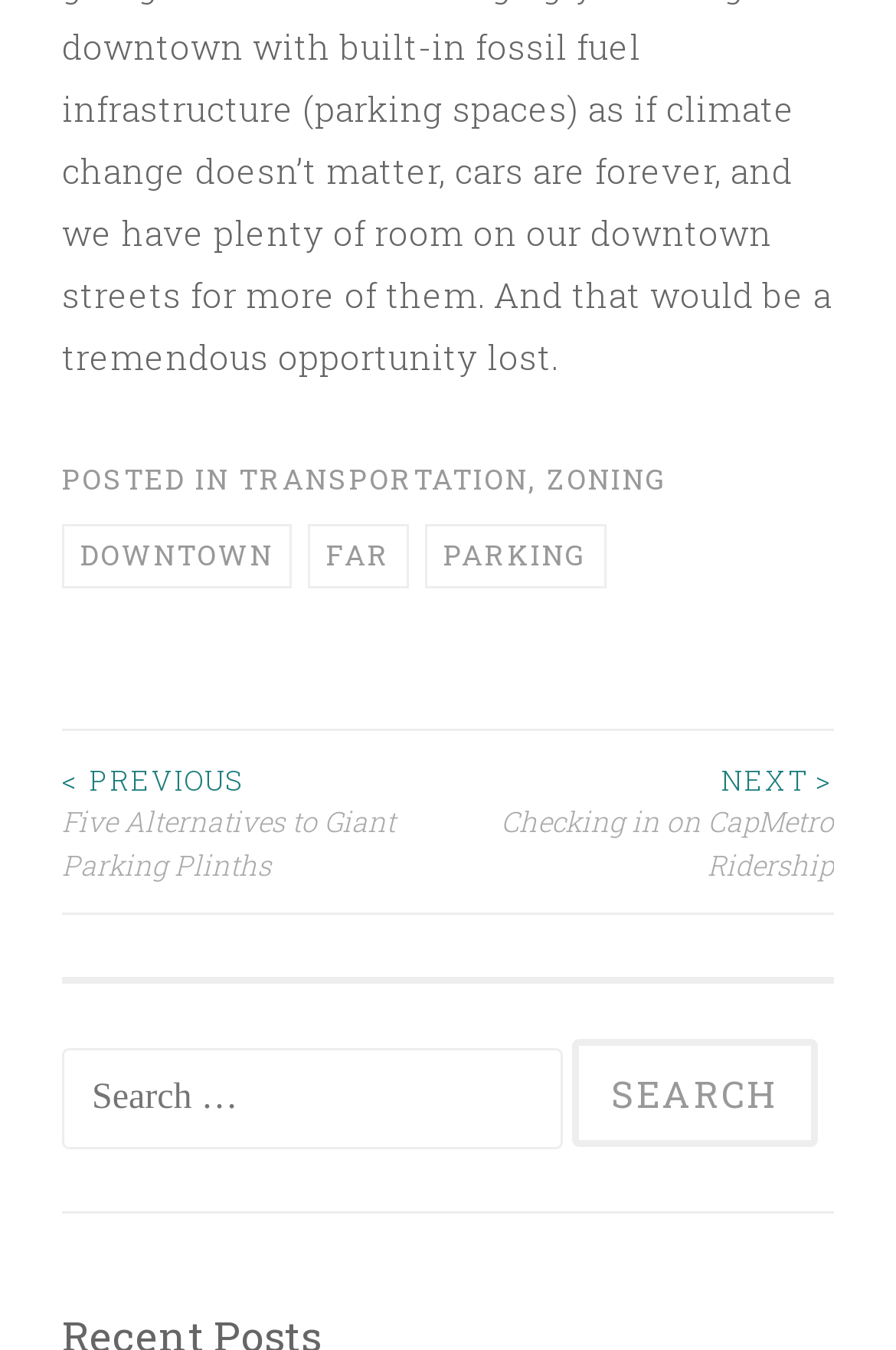What categories are listed in the footer?
Refer to the image and provide a thorough answer to the question.

By examining the footer section, I found a list of categories including TRANSPORTATION, ZONING, DOWNTOWN, FAR, and PARKING, which are presented as links.